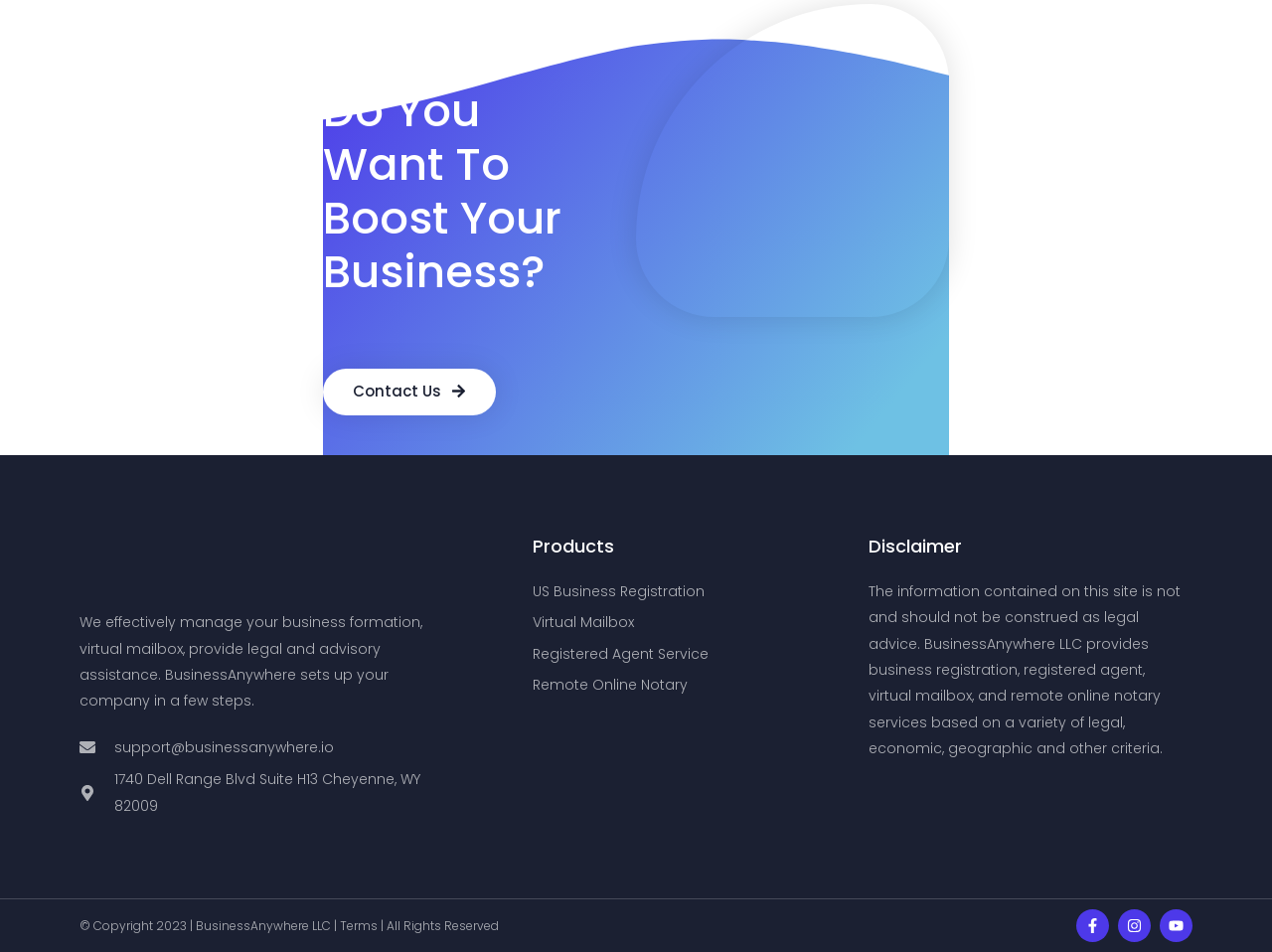Find the bounding box coordinates of the area that needs to be clicked in order to achieve the following instruction: "Learn about US Business Registration". The coordinates should be specified as four float numbers between 0 and 1, i.e., [left, top, right, bottom].

[0.419, 0.607, 0.667, 0.635]